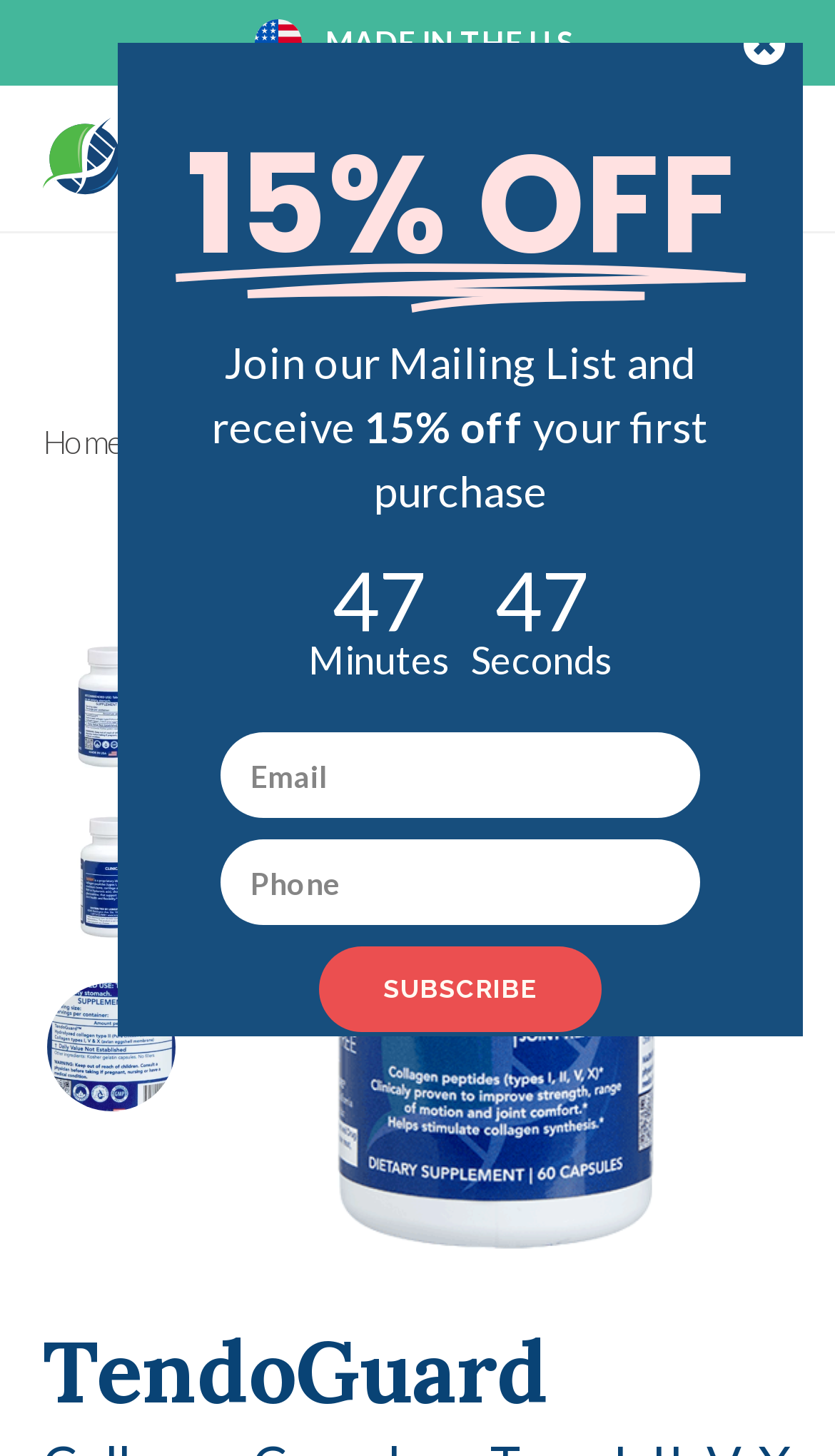Find the bounding box of the UI element described as follows: "Uncategorized".

[0.179, 0.29, 0.431, 0.316]